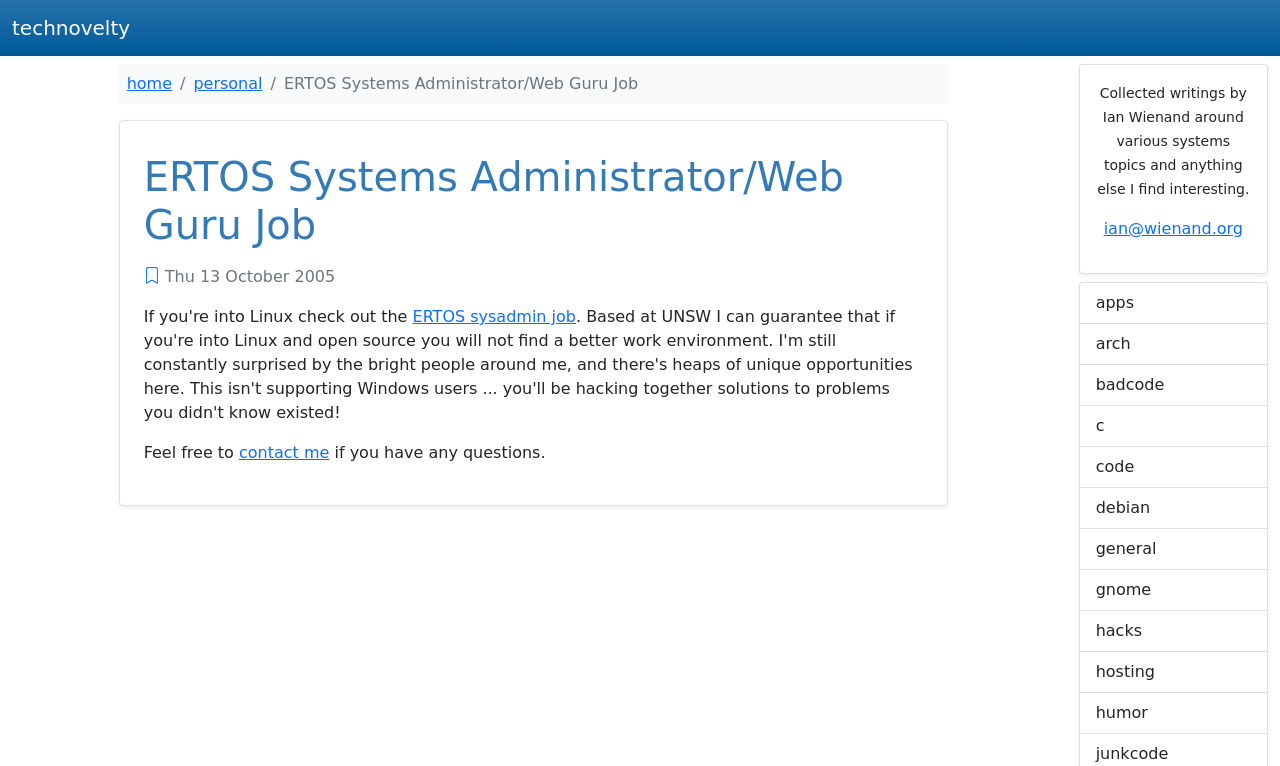Using the information in the image, give a comprehensive answer to the question: 
What is the date mentioned on the webpage?

I found the date by looking at the time element which is a child of the HeaderAsNonLandmark element, and its text content is 'Thu 13 October 2005'.